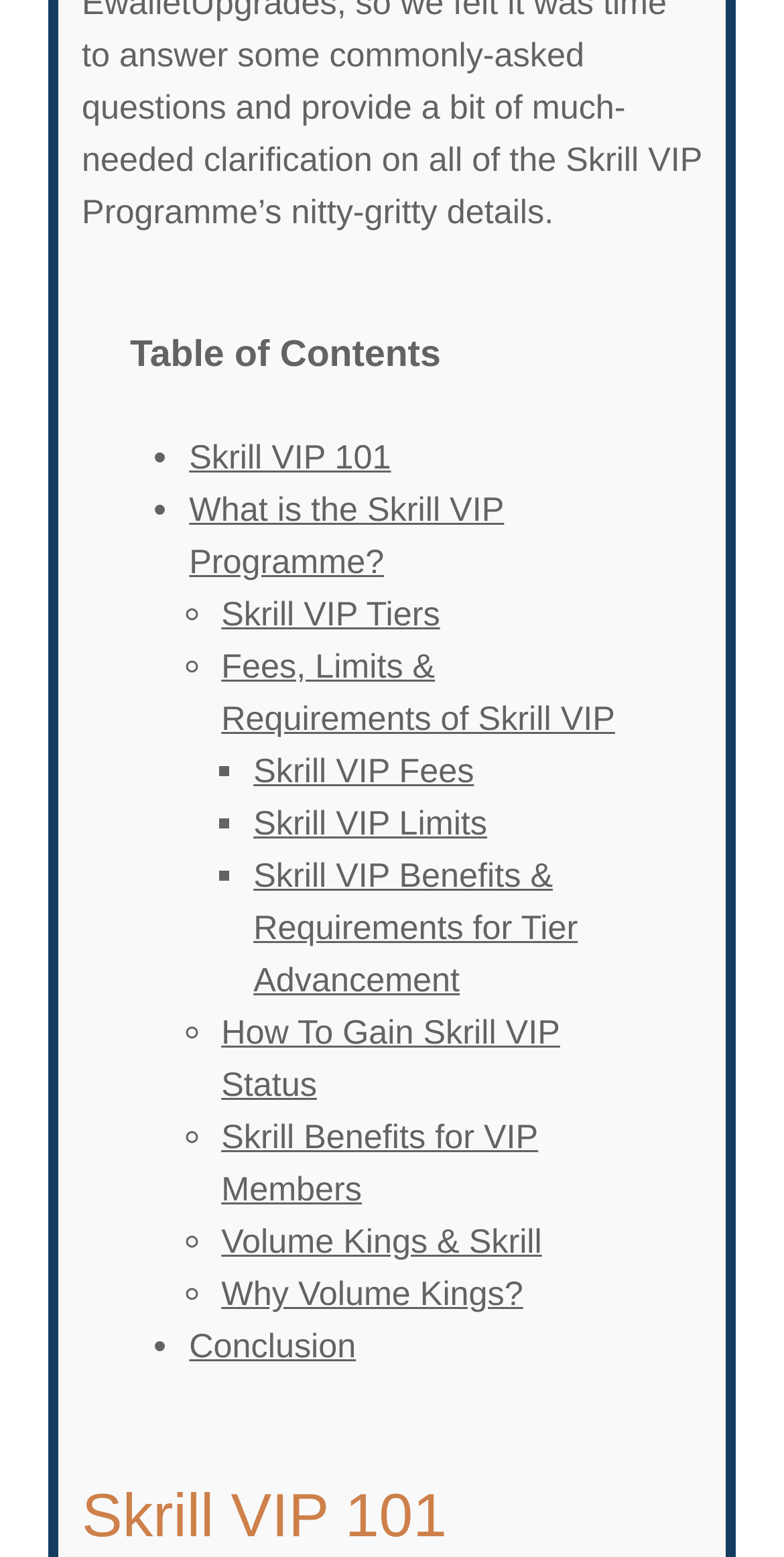What is the last link in the navigation menu?
Refer to the image and give a detailed answer to the query.

The last link in the navigation menu is 'Conclusion', which can be found by looking at the last list marker and corresponding link.